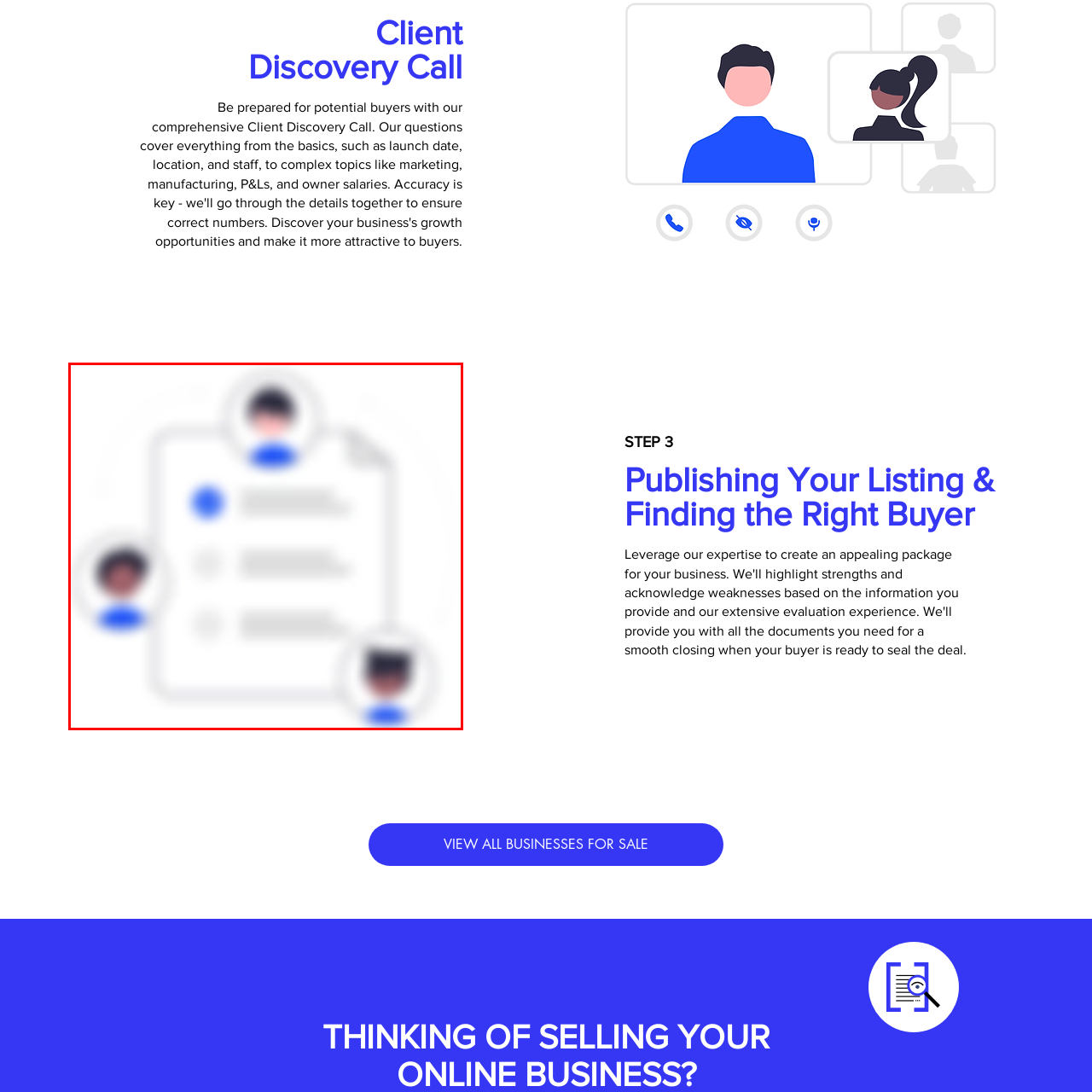Offer a detailed account of the image that is framed by the red bounding box.

The image depicts a collaborative scene related to a "Client Discovery Call." It features illustrated characters engaged in a dialogue, surrounding a document that likely represents information being shared during the call. The characters, each represented with unique facial features and expressions, contribute to the lively and interactive spirit of the discussion. This visual aligns with themes of teamwork and communication, essential for effectively publishing listings and connecting with prospective buyers. The background is minimalistic, emphasizing the characters and their collaborative efforts in understanding client needs.